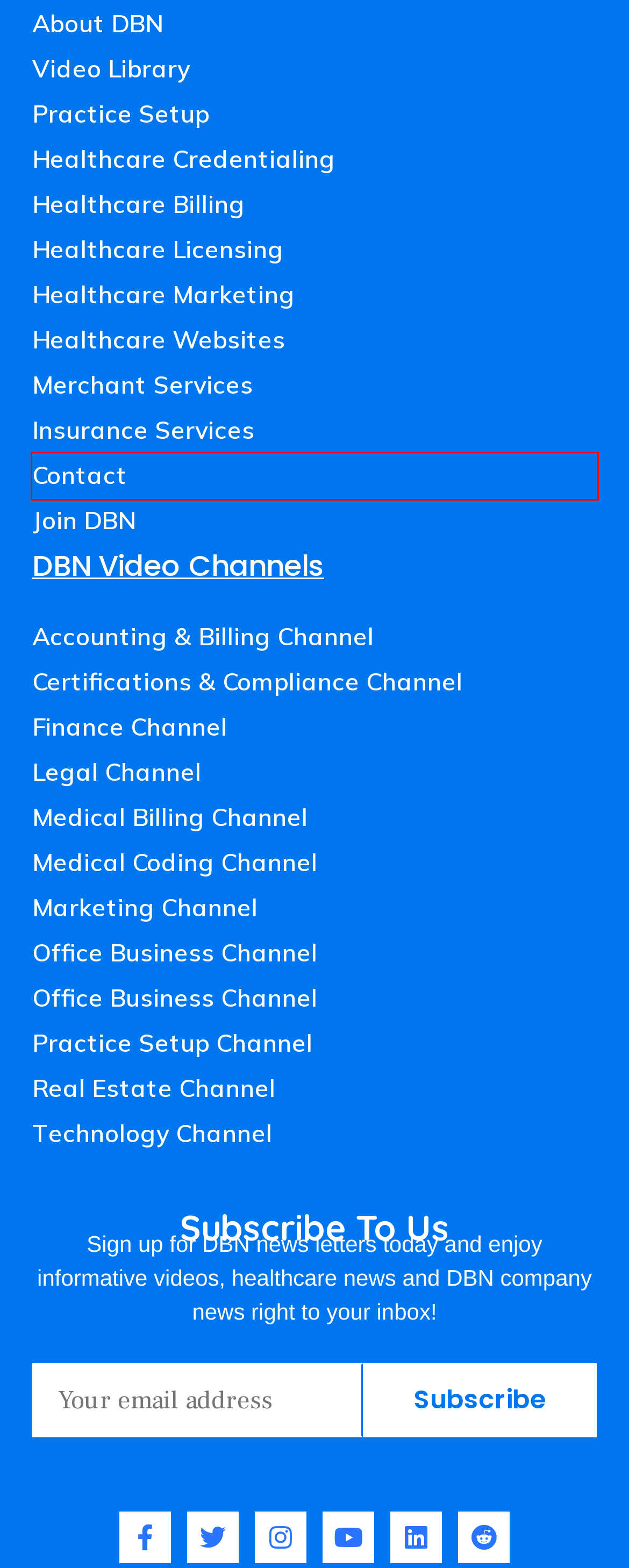A screenshot of a webpage is given, marked with a red bounding box around a UI element. Please select the most appropriate webpage description that fits the new page after clicking the highlighted element. Here are the candidates:
A. Google Marketing For Healthcare - Doctors Business Network
B. Real Estate Channel - Doctors Business Network
C. Fast Healthcare Credentialing $199 - Doctors Business Network
D. Technology Channel - Doctors Business Network
E. Finance Channel - Doctors Business Network
F. Medical Coding Channel - Doctors Business Network
G. Contact - Doctors Business Network
H. Practice Setup - Doctors Business Network

G